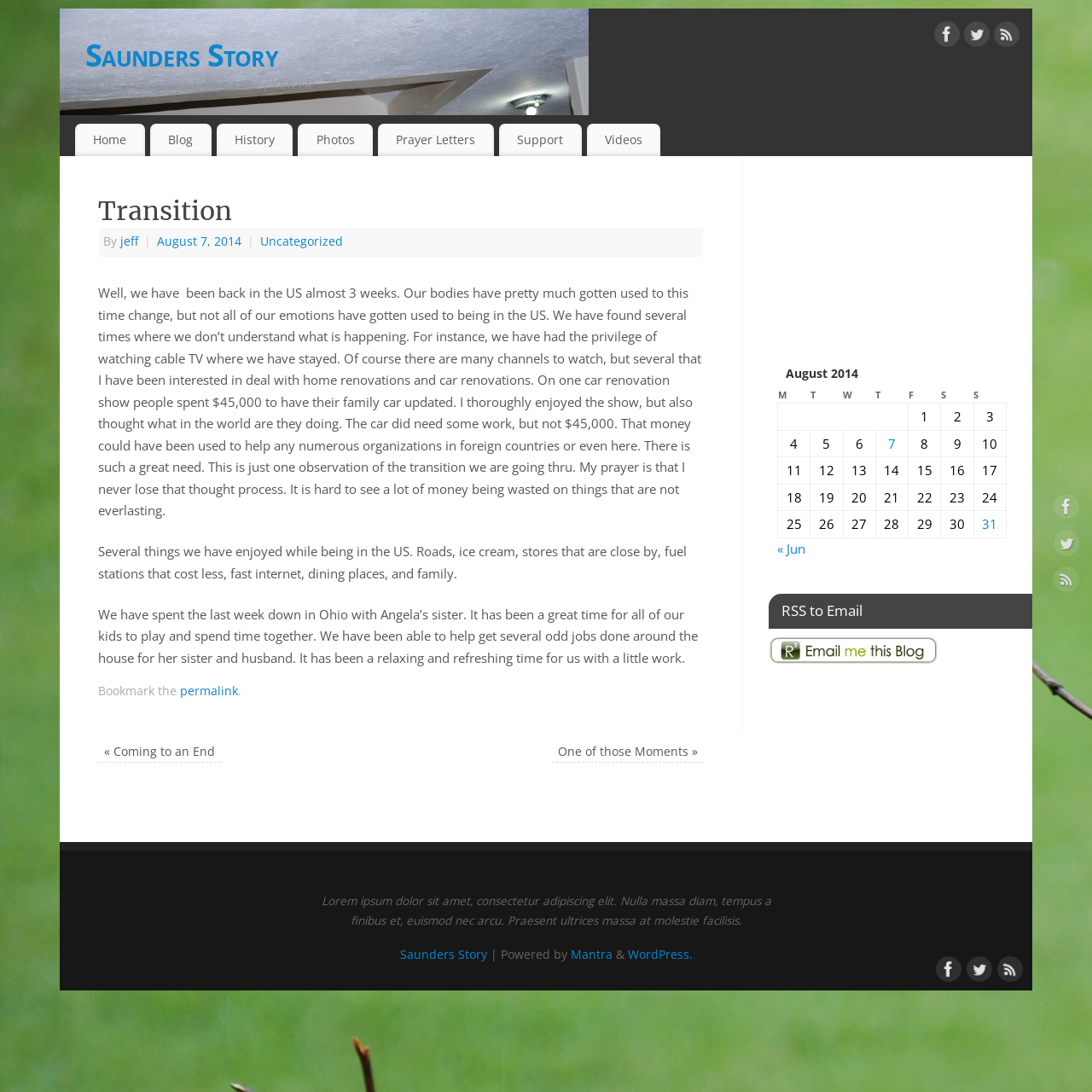What is the title of the blog post?
Based on the image, answer the question in a detailed manner.

The title of the blog post can be found in the heading element with the text 'Transition'. This is the main title of the article.